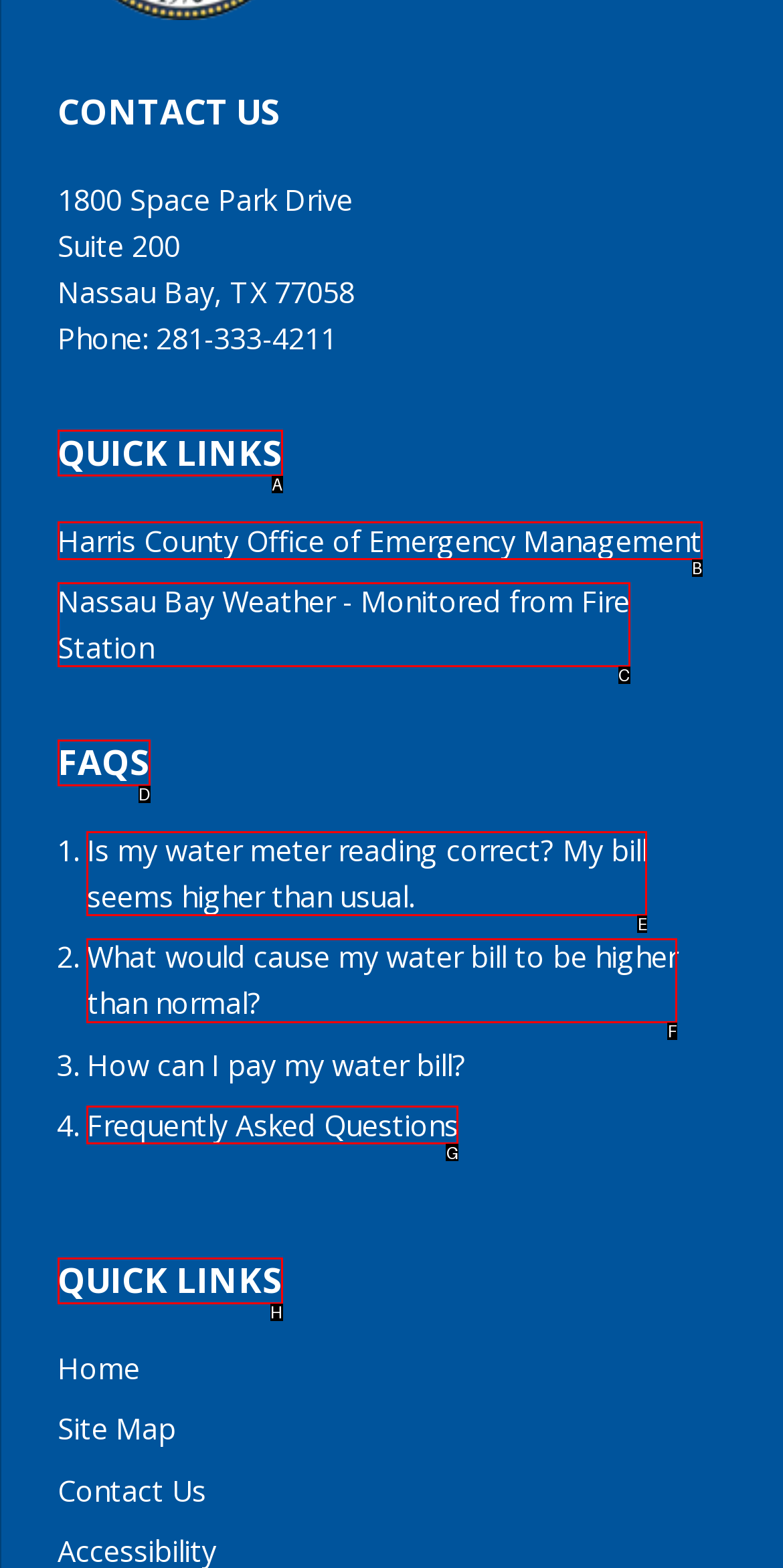Which option is described as follows: Frequently Asked Questions
Answer with the letter of the matching option directly.

G